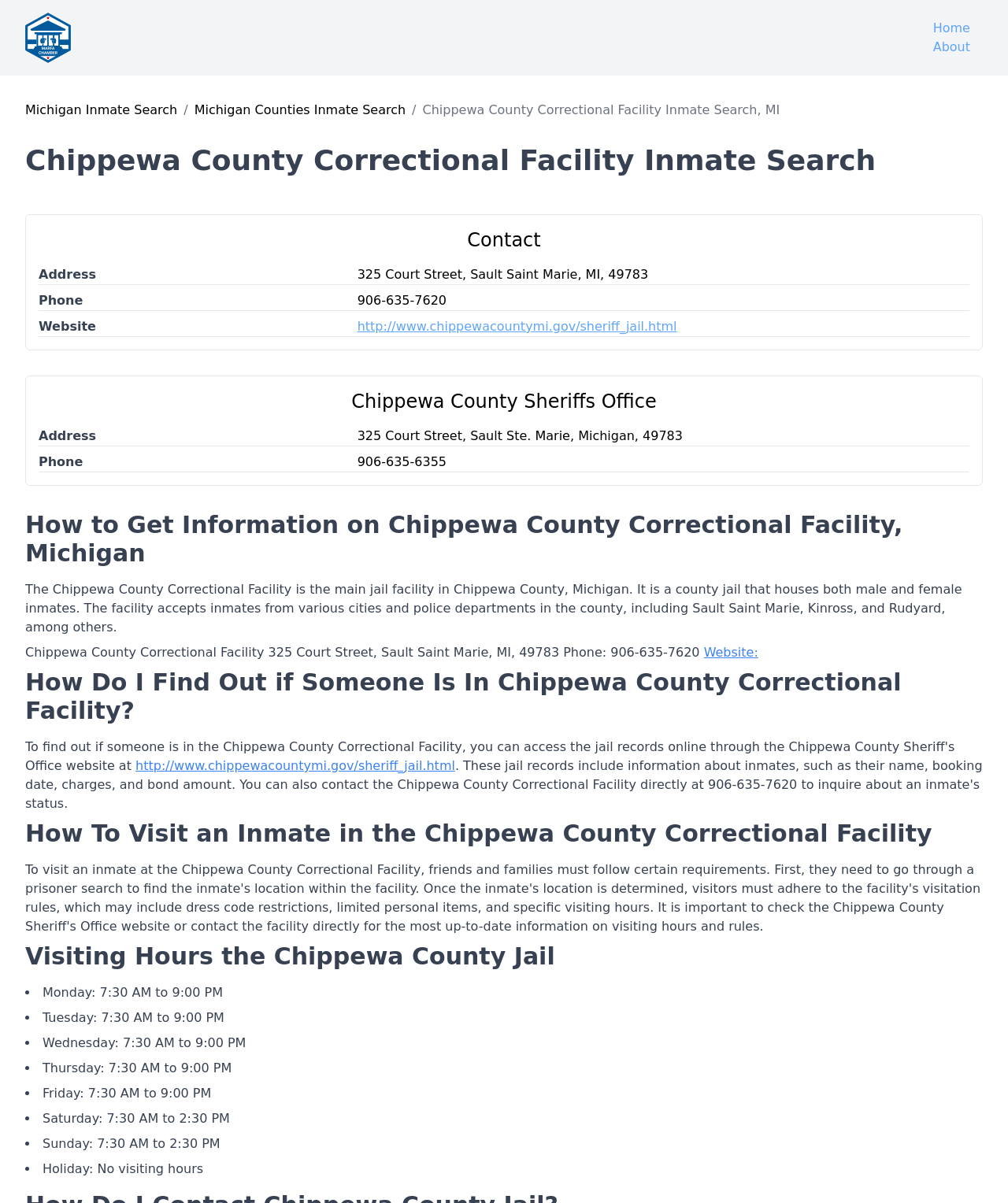Please identify the bounding box coordinates of the clickable area that will fulfill the following instruction: "Find out how to get information on Chippewa County Correctional Facility". The coordinates should be in the format of four float numbers between 0 and 1, i.e., [left, top, right, bottom].

[0.025, 0.425, 0.975, 0.472]